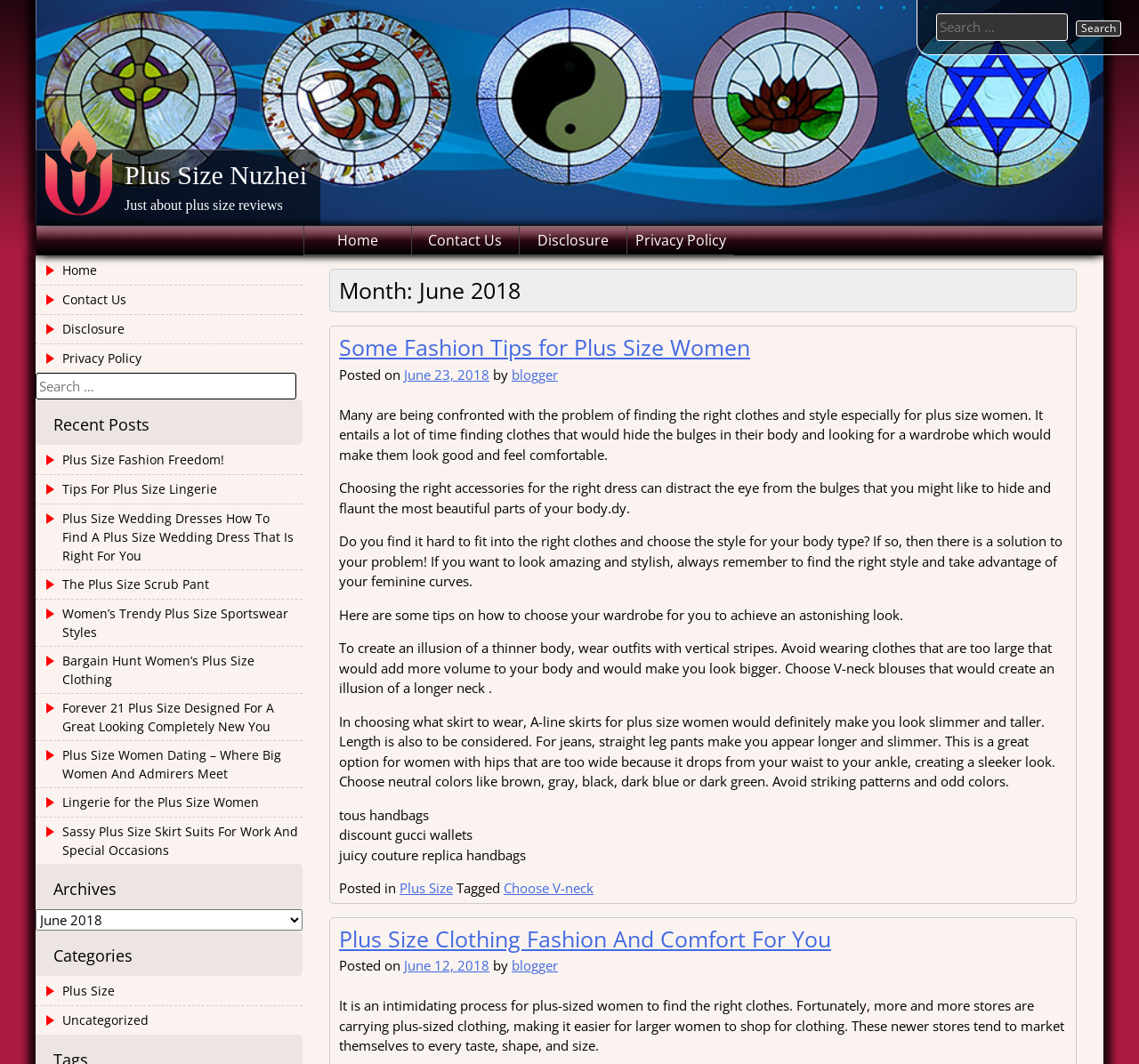Please provide the bounding box coordinates for the element that needs to be clicked to perform the instruction: "Search for something". The coordinates must consist of four float numbers between 0 and 1, formatted as [left, top, right, bottom].

[0.805, 0.013, 1.0, 0.038]